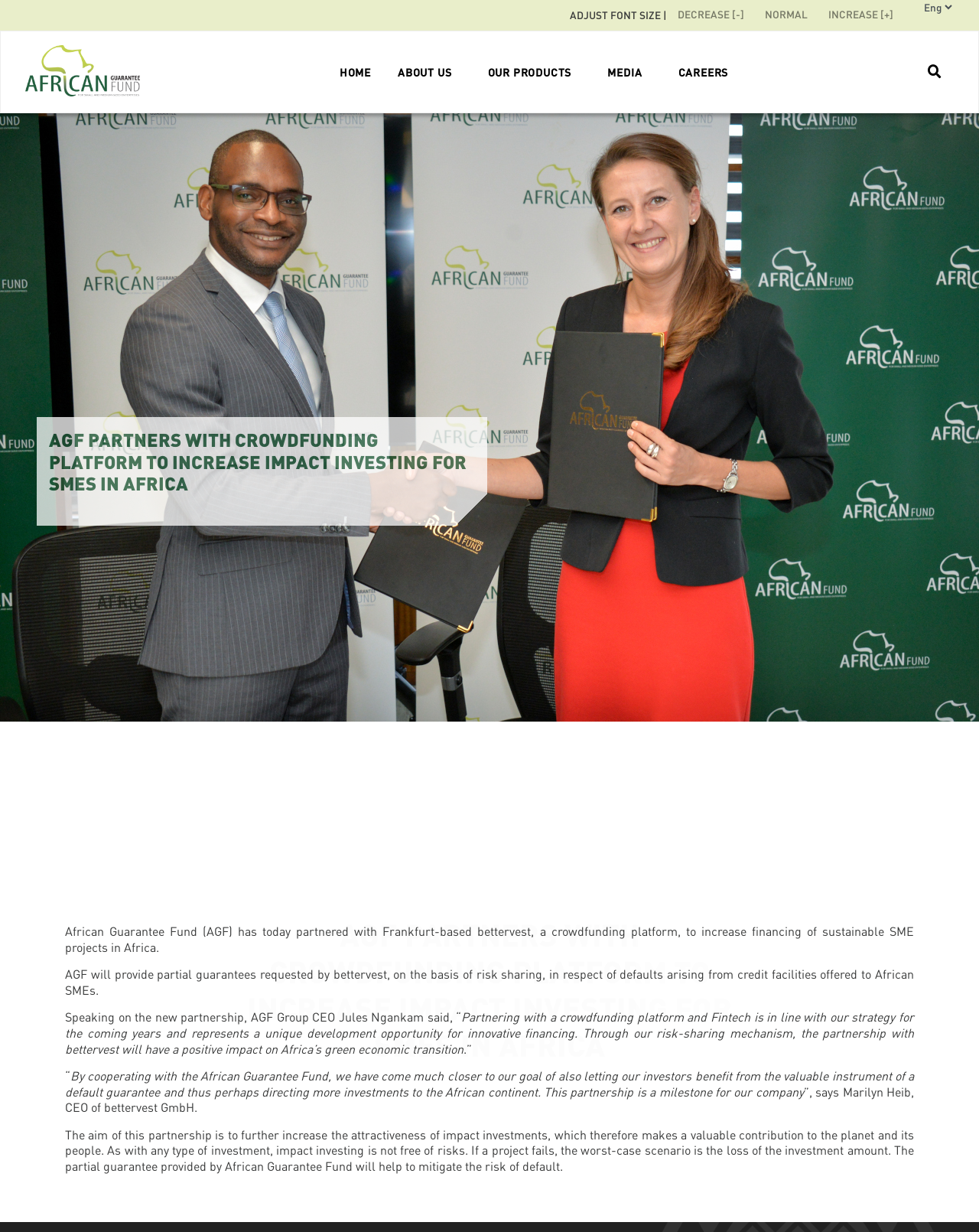What is the role of AGF in the partnership?
Look at the image and respond with a single word or a short phrase.

Provide partial guarantees